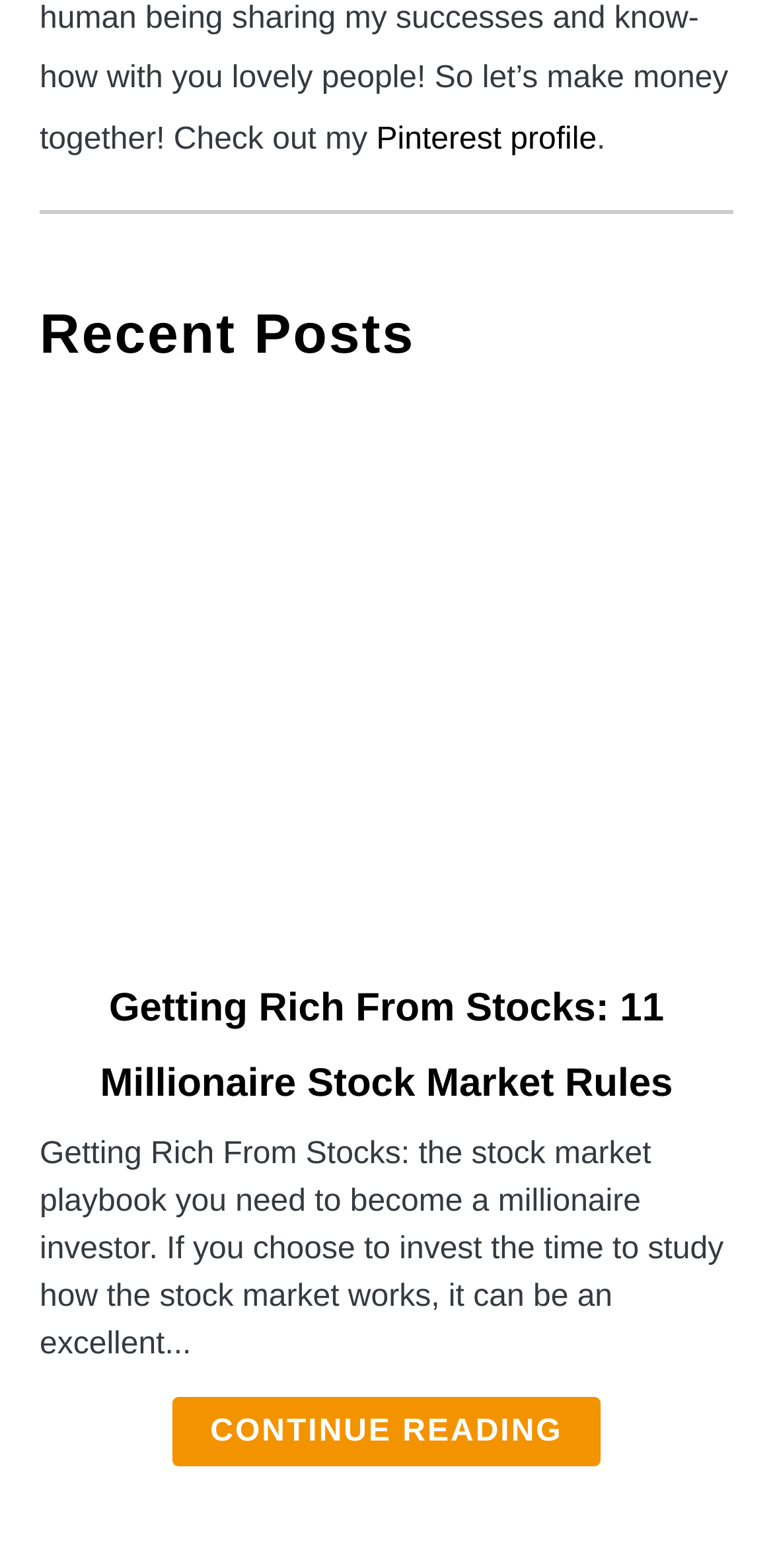What is the title of the first article?
Please craft a detailed and exhaustive response to the question.

The title of the first article can be found by looking at the link element with the text 'Getting Rich From Stocks: 11 Millionaire Stock Market Rules' which is a child of the article element. This link element has a bounding box coordinate of [0.051, 0.266, 0.949, 0.594] and is located within the article element with a bounding box coordinate of [0.051, 0.266, 0.949, 0.929].